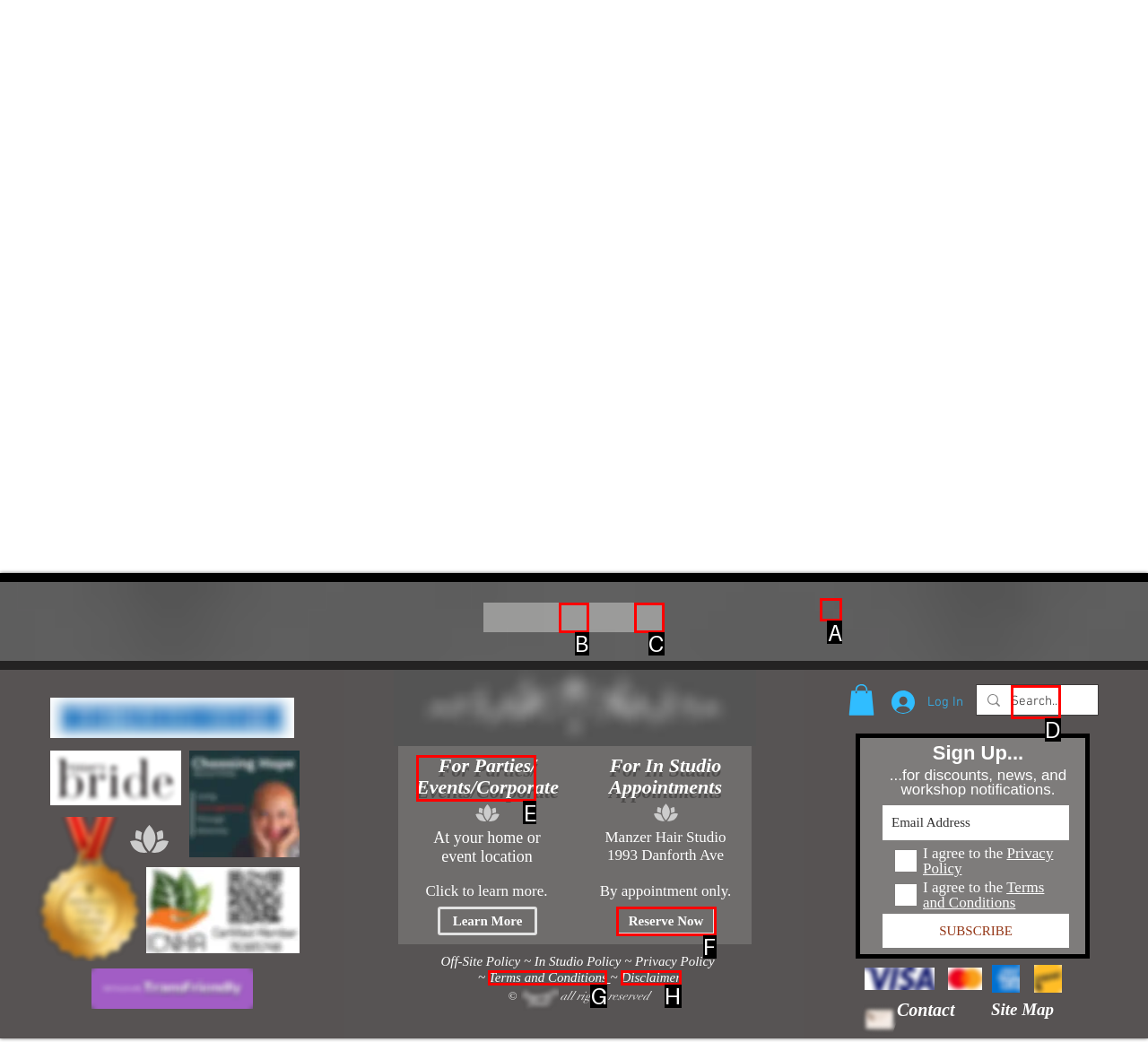What option should I click on to execute the task: Click to learn more about parties and events? Give the letter from the available choices.

E